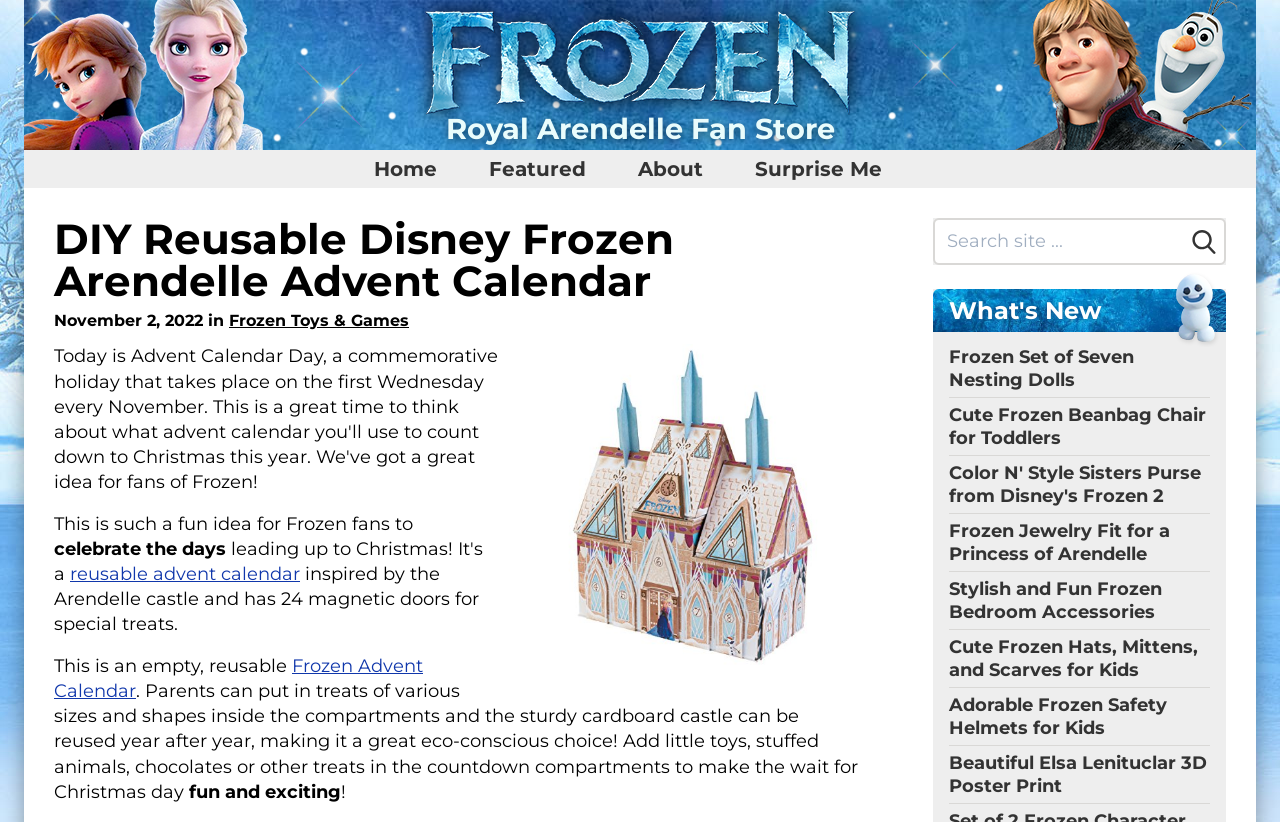Determine the bounding box coordinates for the clickable element to execute this instruction: "Explore the 'What's New' section". Provide the coordinates as four float numbers between 0 and 1, i.e., [left, top, right, bottom].

[0.729, 0.352, 0.958, 0.404]